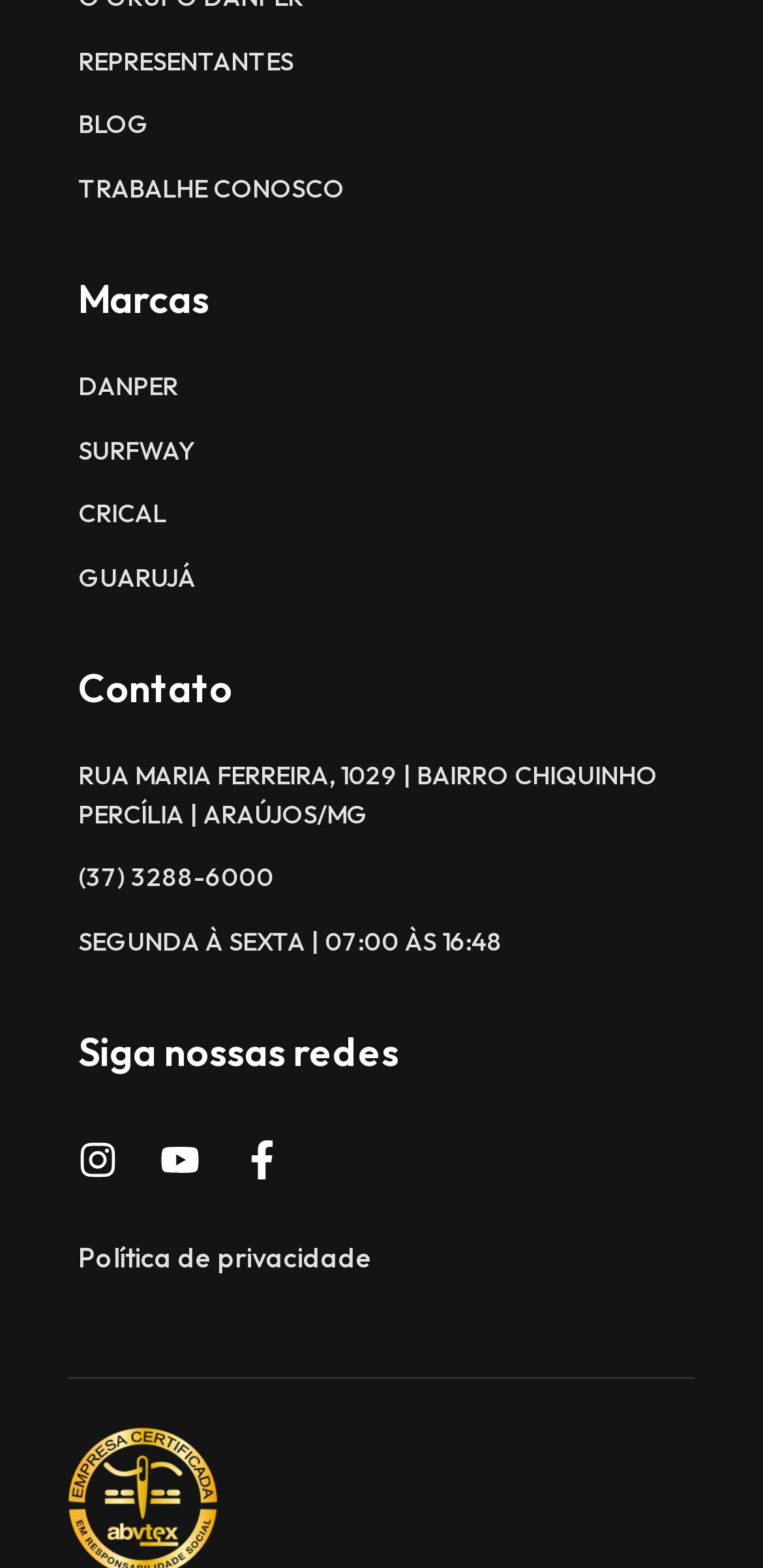Could you determine the bounding box coordinates of the clickable element to complete the instruction: "Visit DANPER page"? Provide the coordinates as four float numbers between 0 and 1, i.e., [left, top, right, bottom].

[0.103, 0.235, 0.256, 0.259]